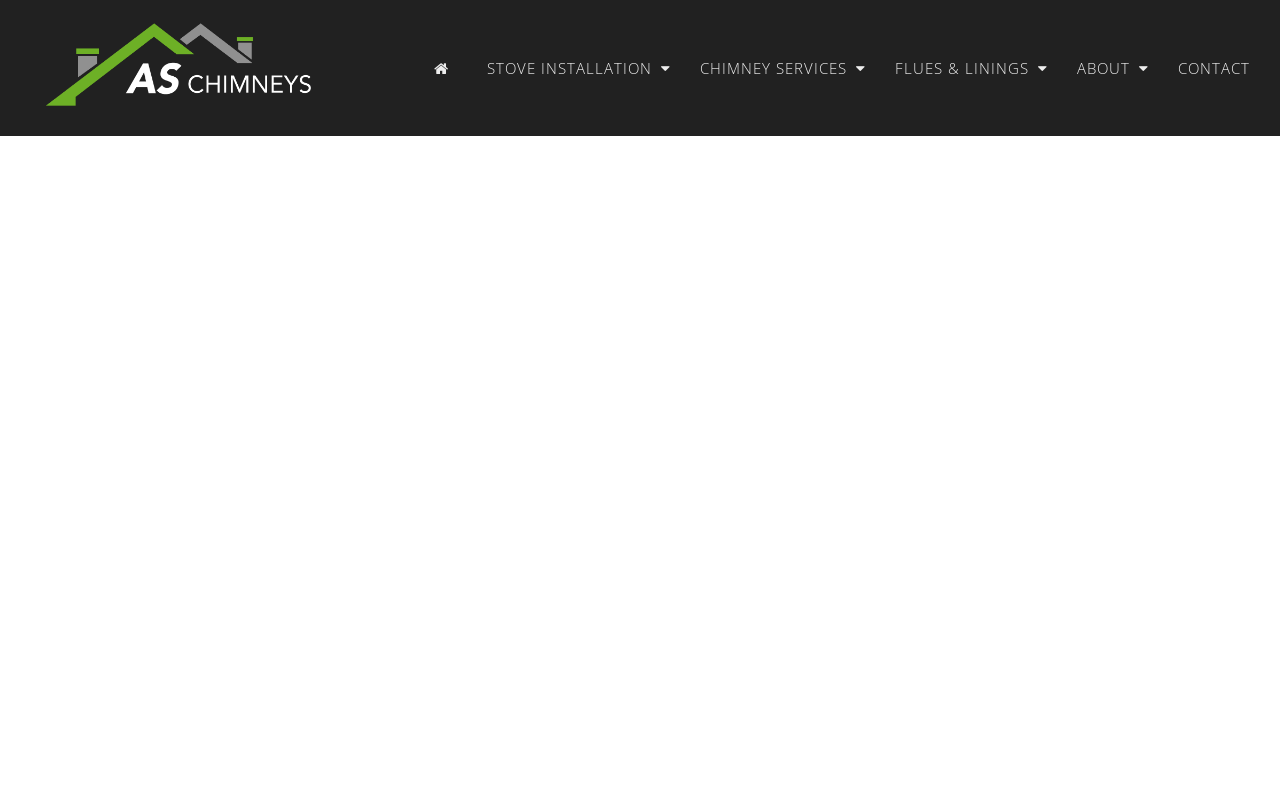Using the given element description, provide the bounding box coordinates (top-left x, top-left y, bottom-right x, bottom-right y) for the corresponding UI element in the screenshot: chimney sweeping service website

[0.253, 0.502, 0.513, 0.537]